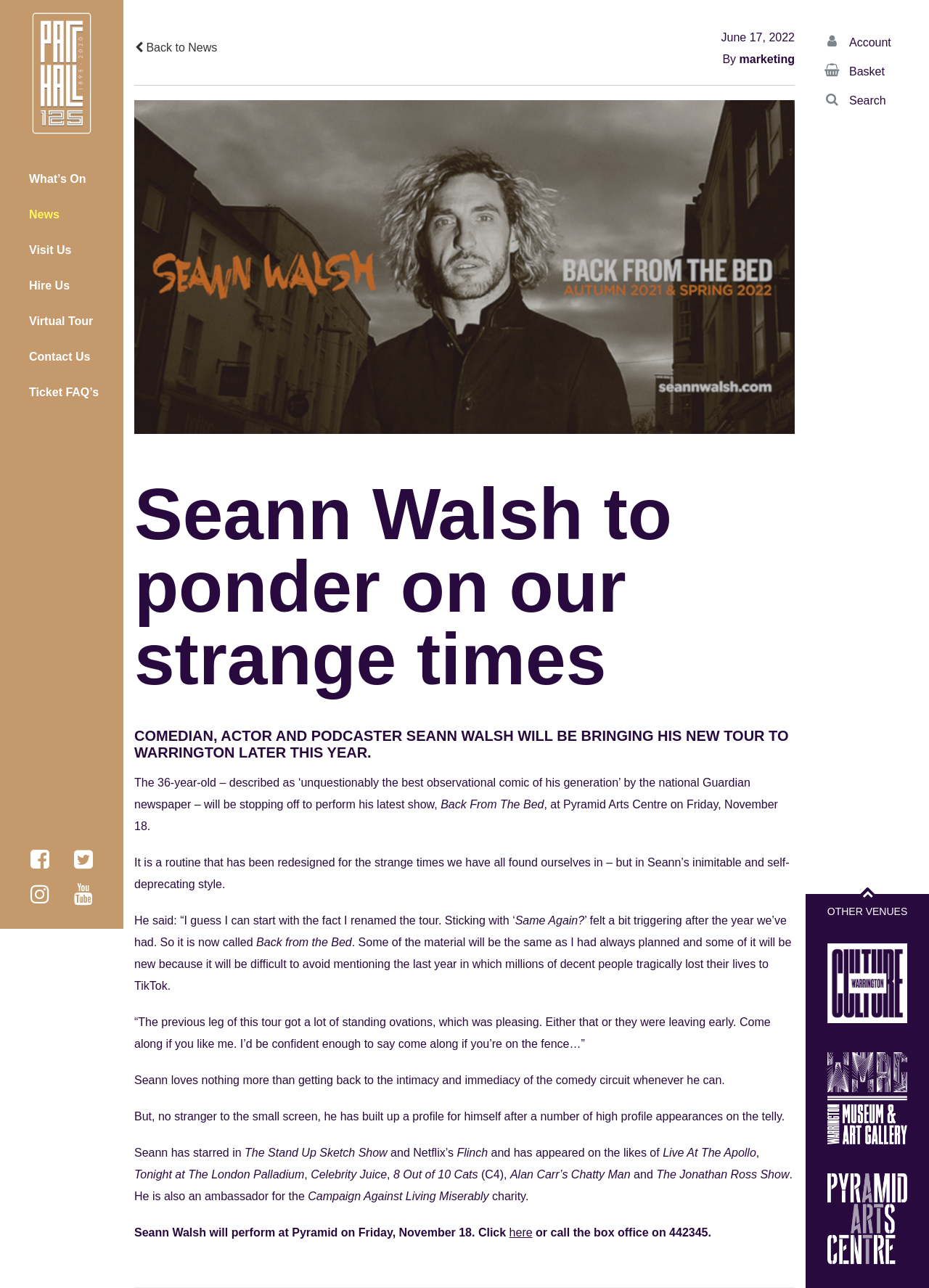Please identify the coordinates of the bounding box that should be clicked to fulfill this instruction: "Click on here to book Seann Walsh’s show".

[0.548, 0.952, 0.573, 0.962]